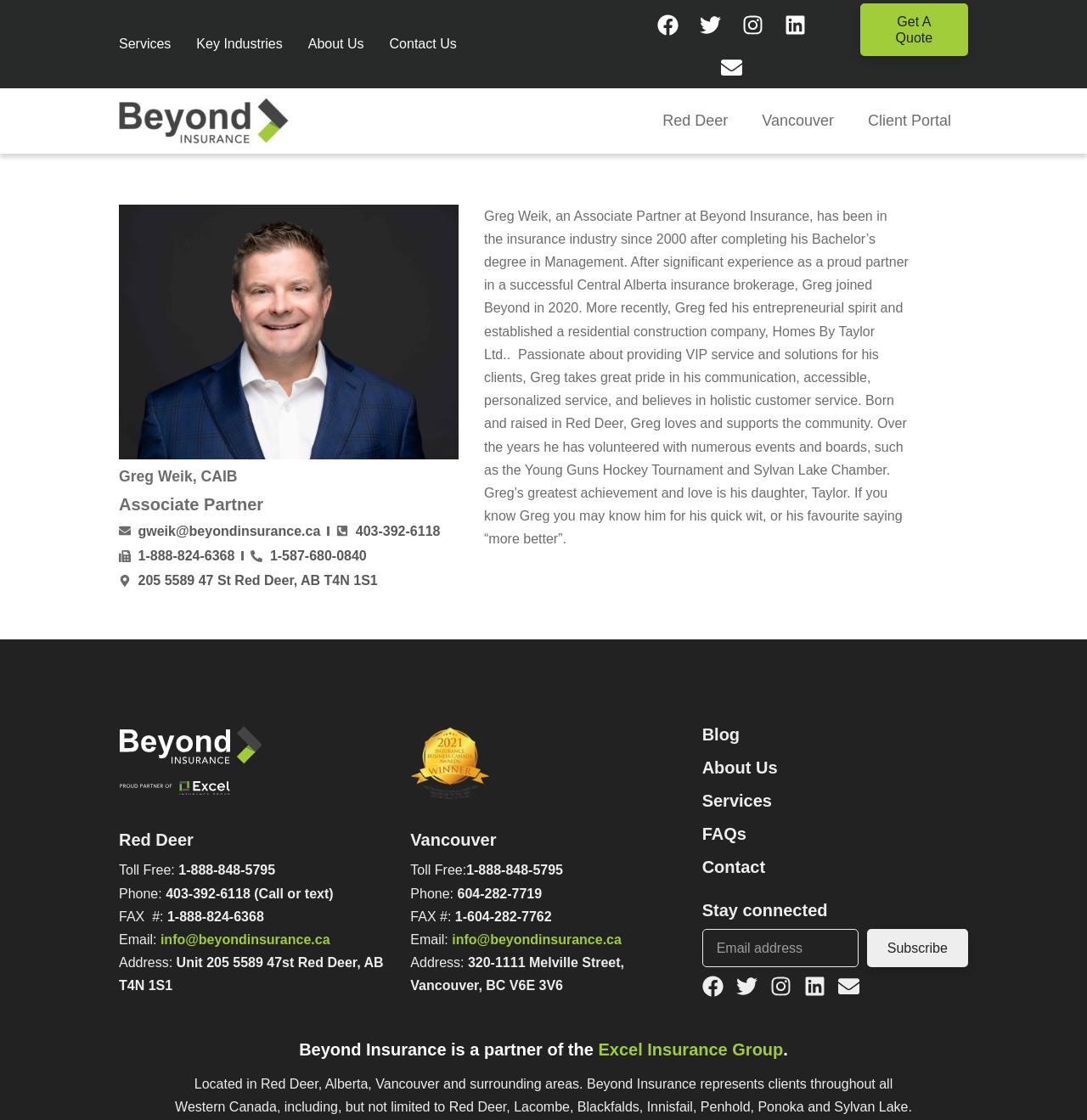Identify the bounding box coordinates for the UI element mentioned here: "alt="Dark Beyond-Excel Logo"". Provide the coordinates as four float values between 0 and 1, i.e., [left, top, right, bottom].

[0.109, 0.647, 0.241, 0.71]